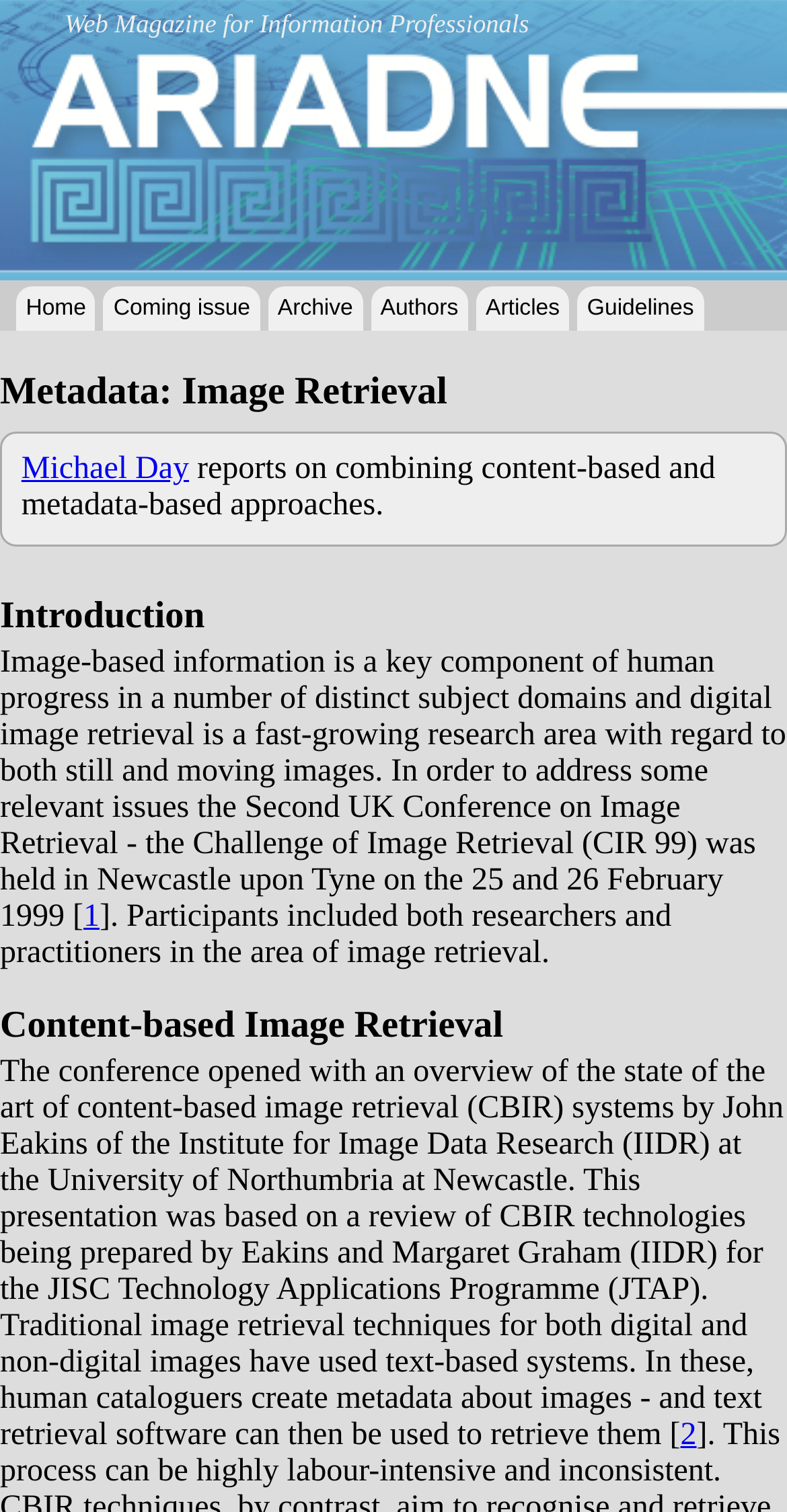Extract the bounding box coordinates for the described element: "2". The coordinates should be represented as four float numbers between 0 and 1: [left, top, right, bottom].

[0.865, 0.938, 0.885, 0.961]